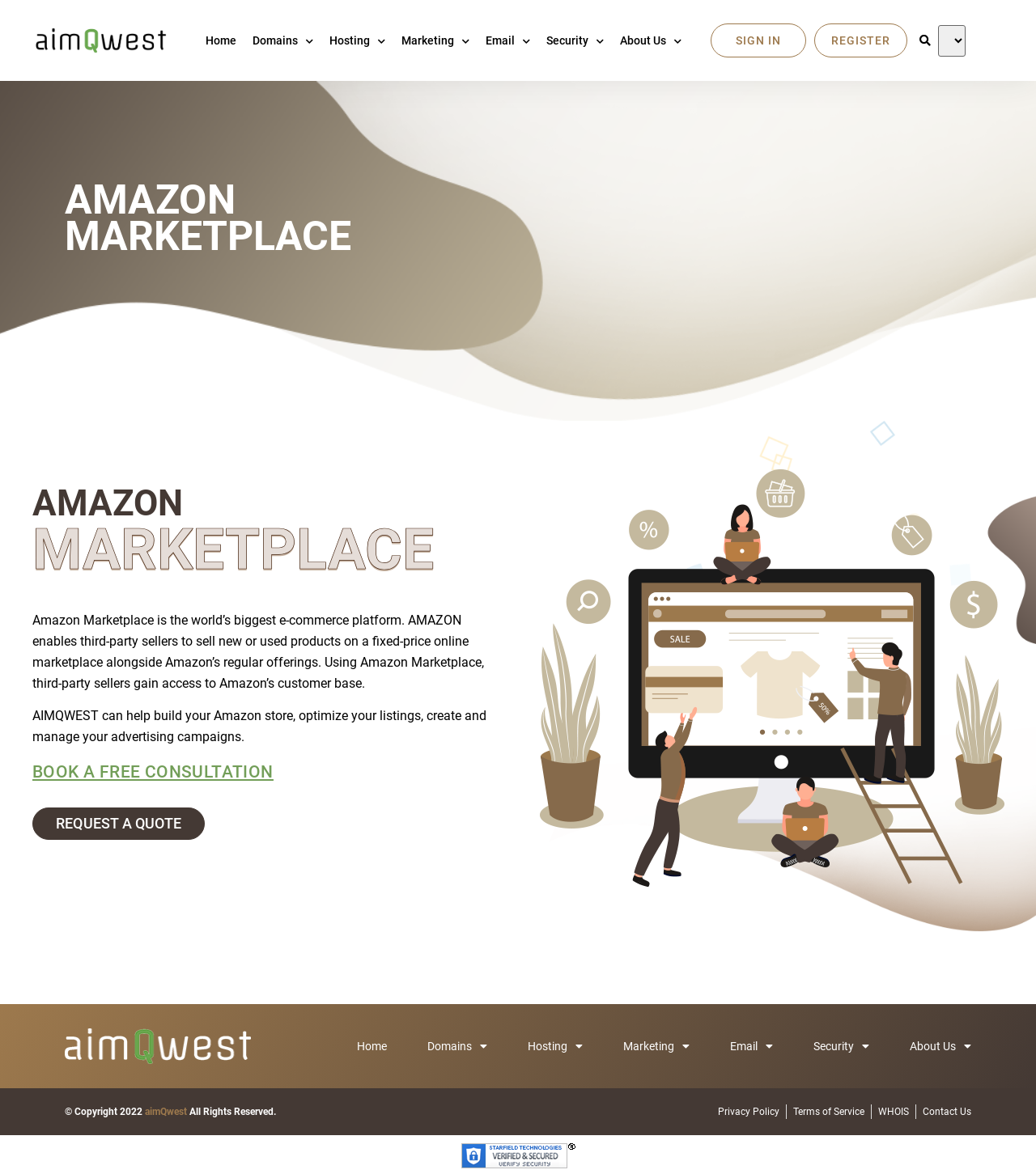Provide a brief response to the question using a single word or phrase: 
How many links are there in the footer section?

5